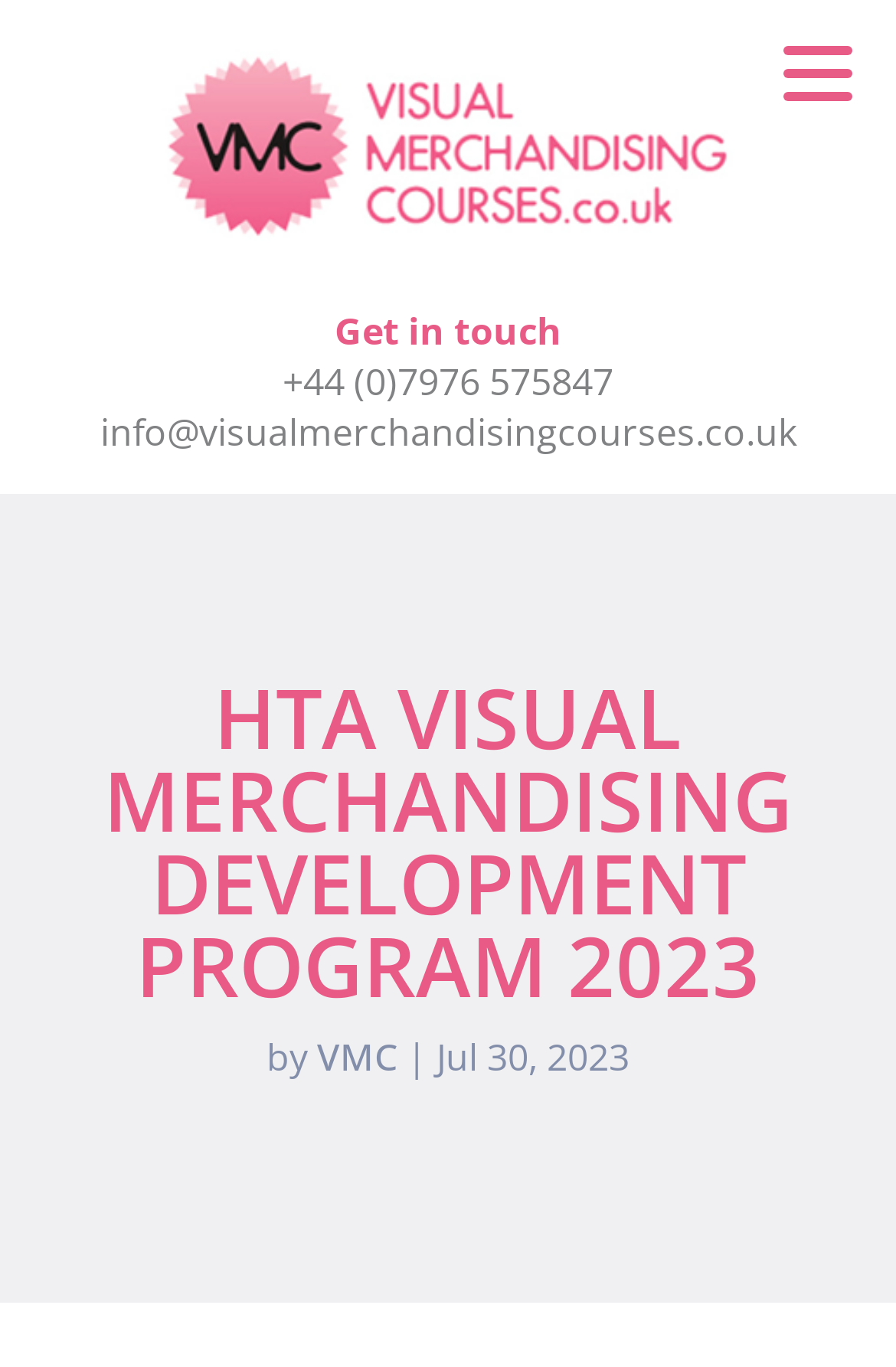How many links are there in the top section?
Look at the image and answer the question using a single word or phrase.

2